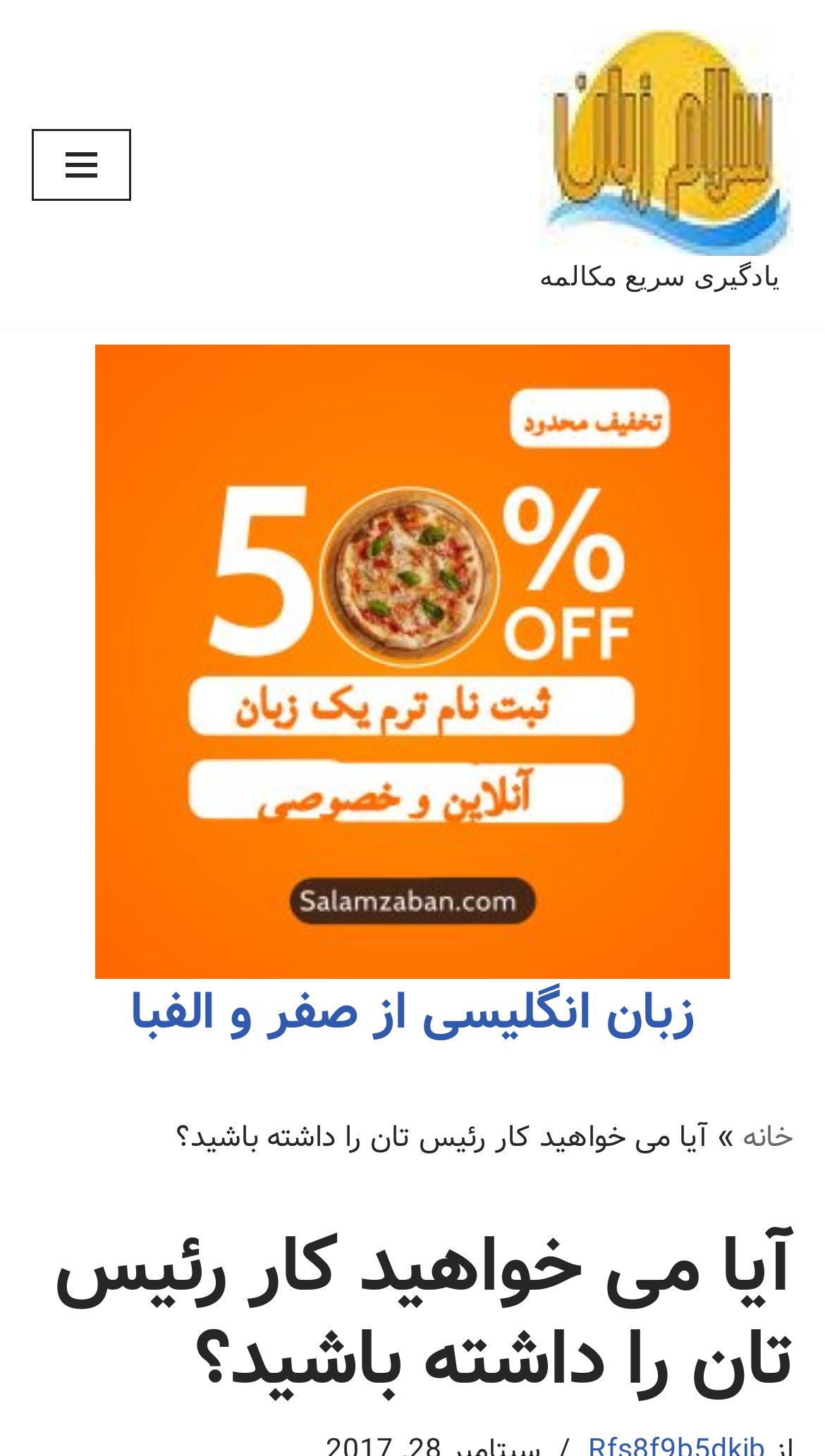Determine the main heading of the webpage and generate its text.

آیا می خواهید کار رئیس تان را داشته باشید؟